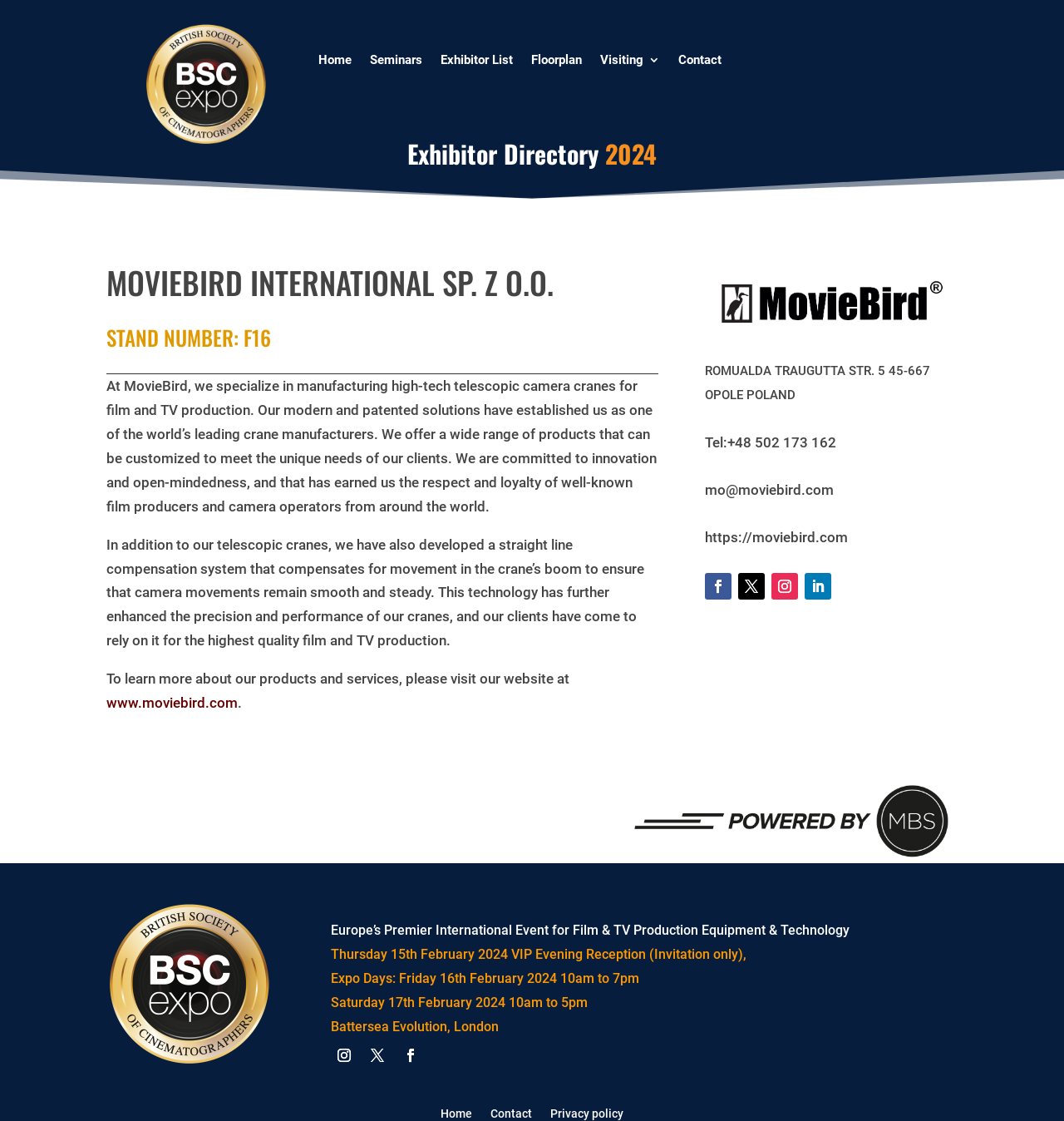Please provide the main heading of the webpage content.

Exhibitor Directory 2024